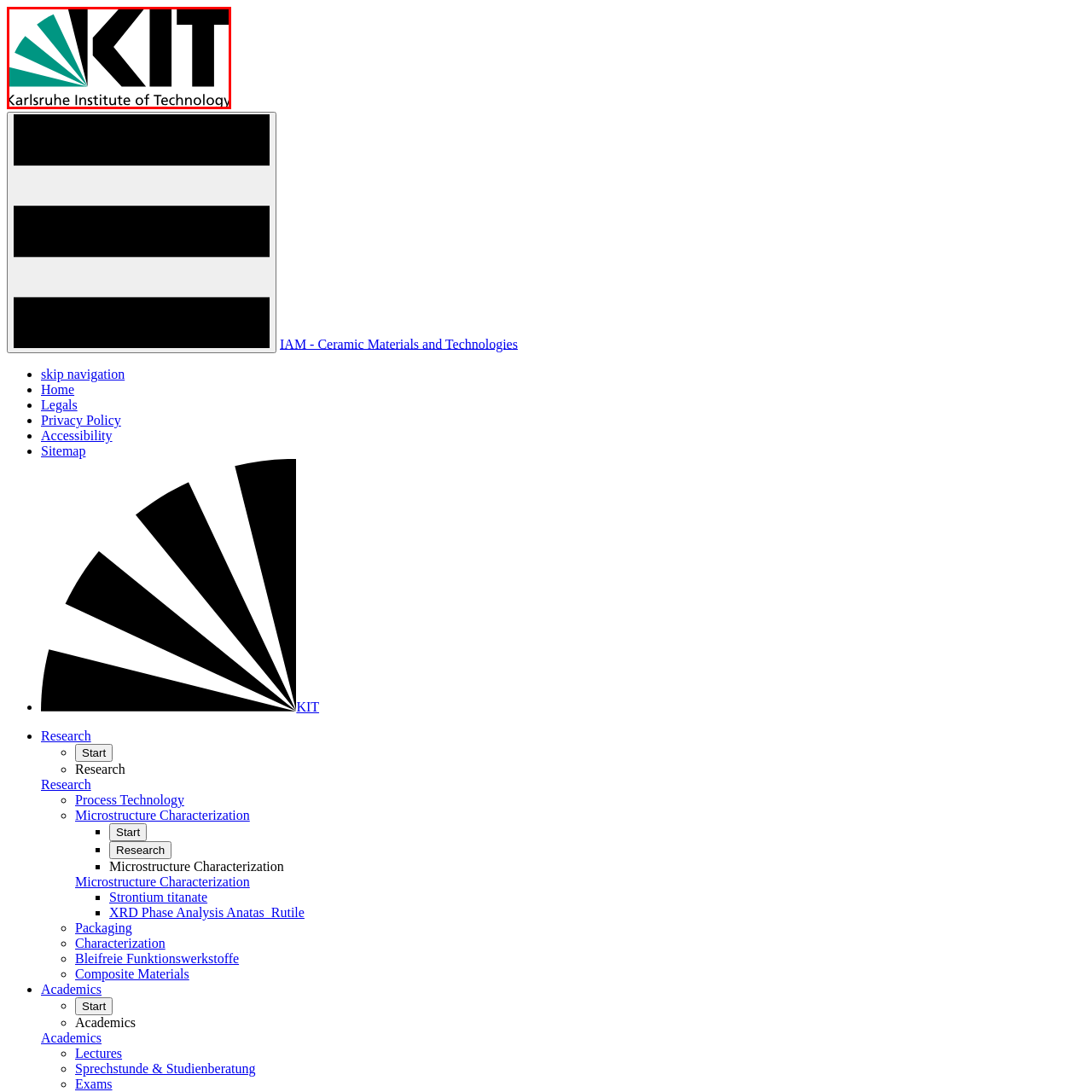What does the stylized design of the logo symbolize?
Pay attention to the image surrounded by the red bounding box and respond to the question with a detailed answer.

The logo features a stylized design composed of multiple lines radiating outward, symbolizing innovation and knowledge, which reflects the institute's dedication to cutting-edge research and education.